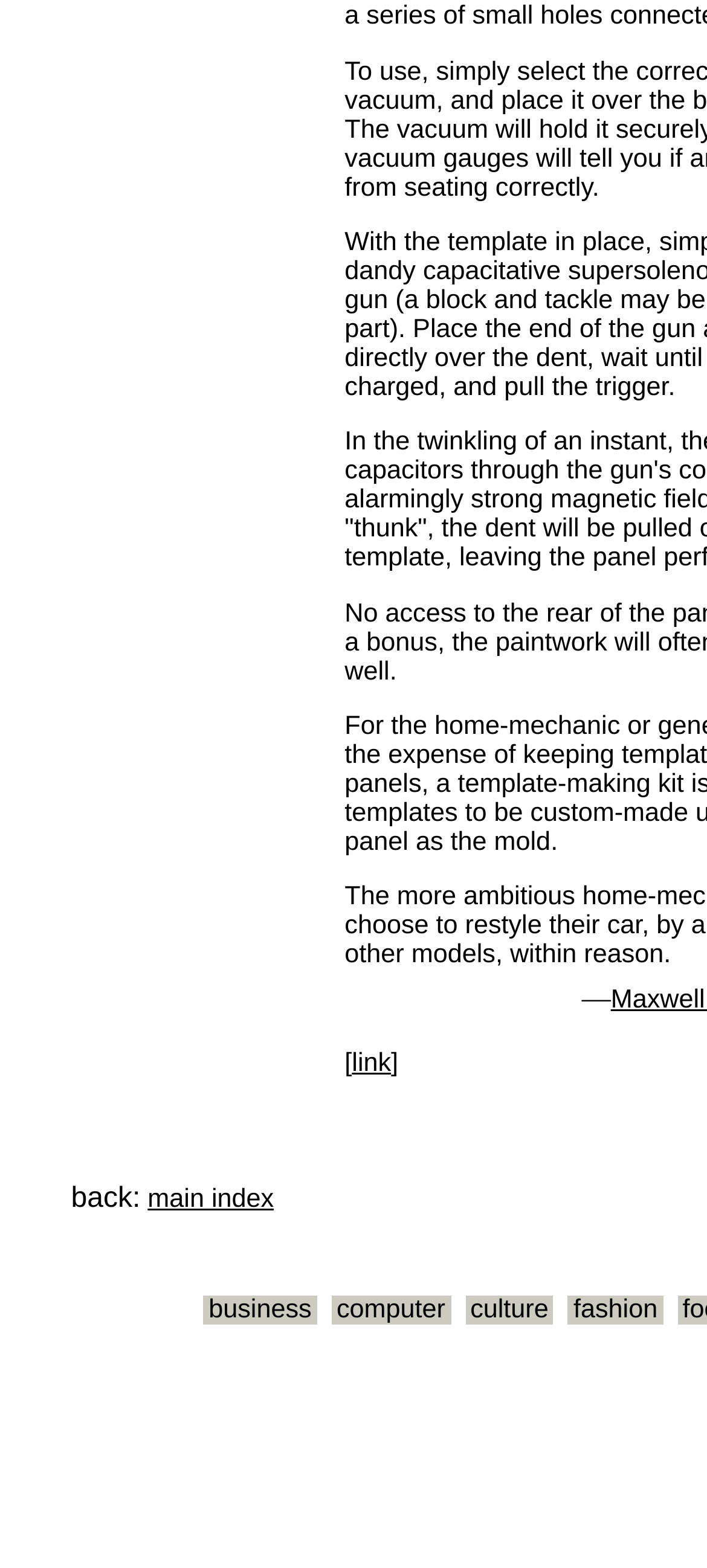What is the first link in the top section?
Deliver a detailed and extensive answer to the question.

By analyzing the bounding box coordinates, I determined the vertical positions of the links. The link with the lowest y1 coordinate is 'main index', which means it is the first link in the top section.